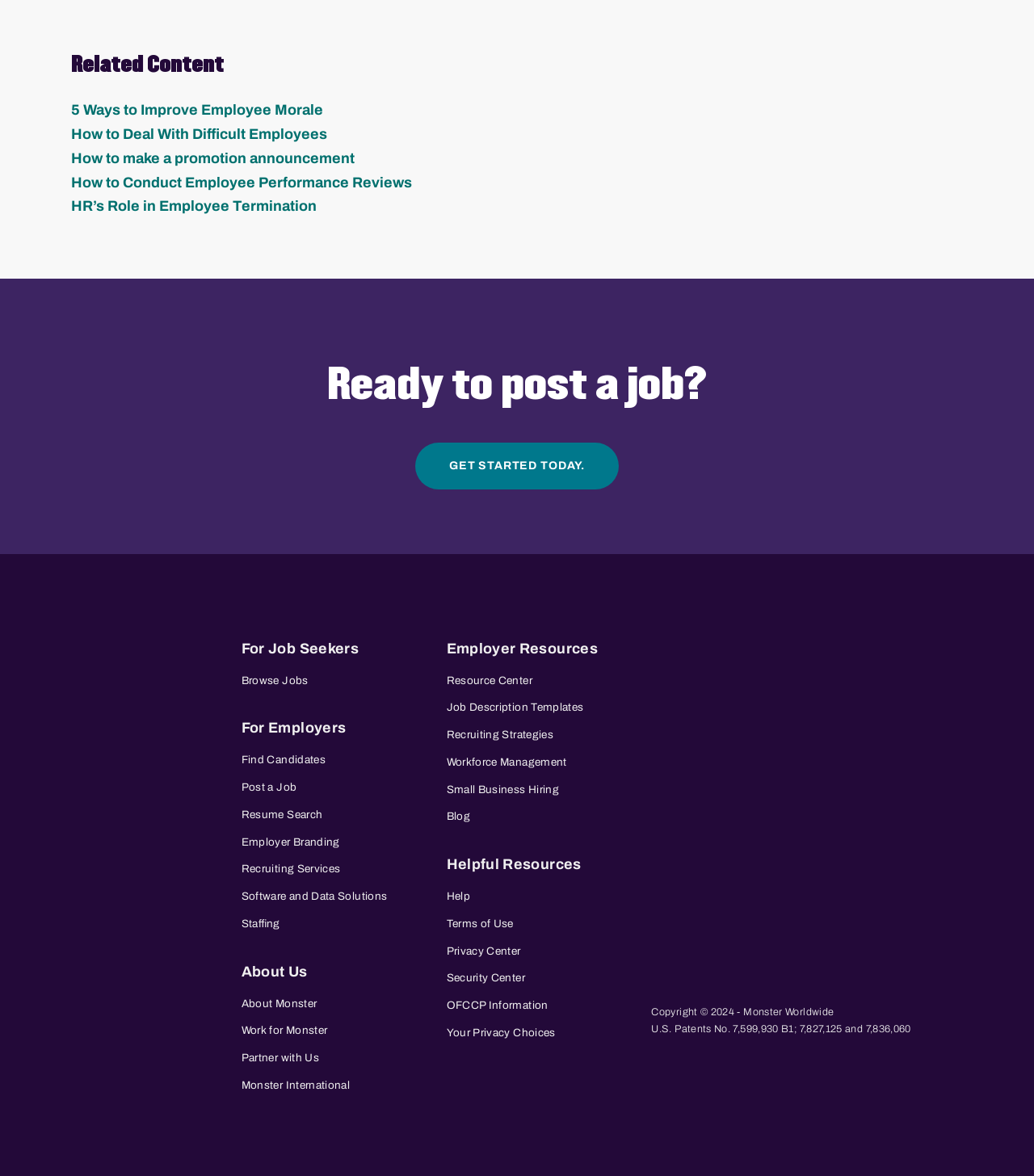Please specify the bounding box coordinates of the region to click in order to perform the following instruction: "Click the 'Home Page' link".

None